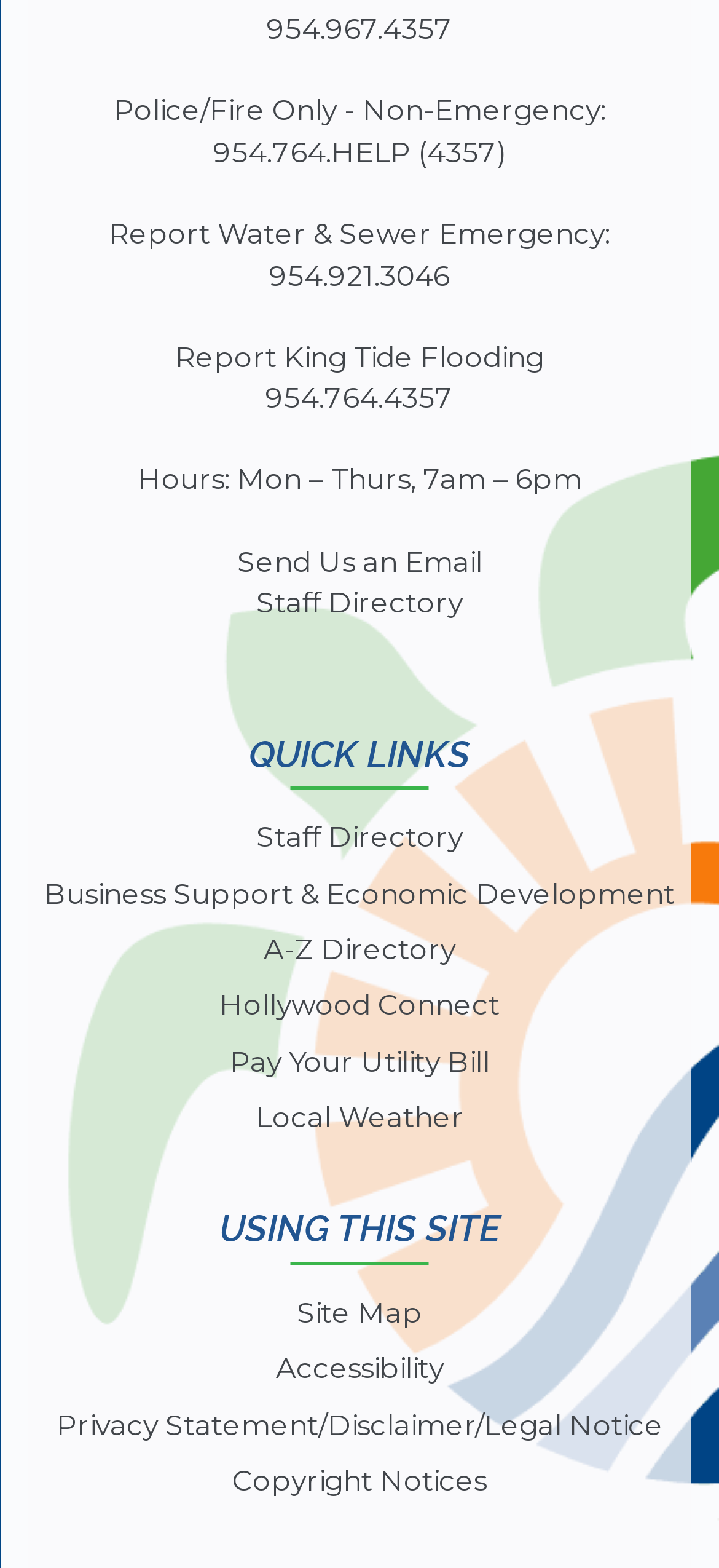What are the hours of operation?
Analyze the screenshot and provide a detailed answer to the question.

I found the hours of operation by looking at the StaticText element 'Hours: Mon – Thurs, 7am – 6pm'.